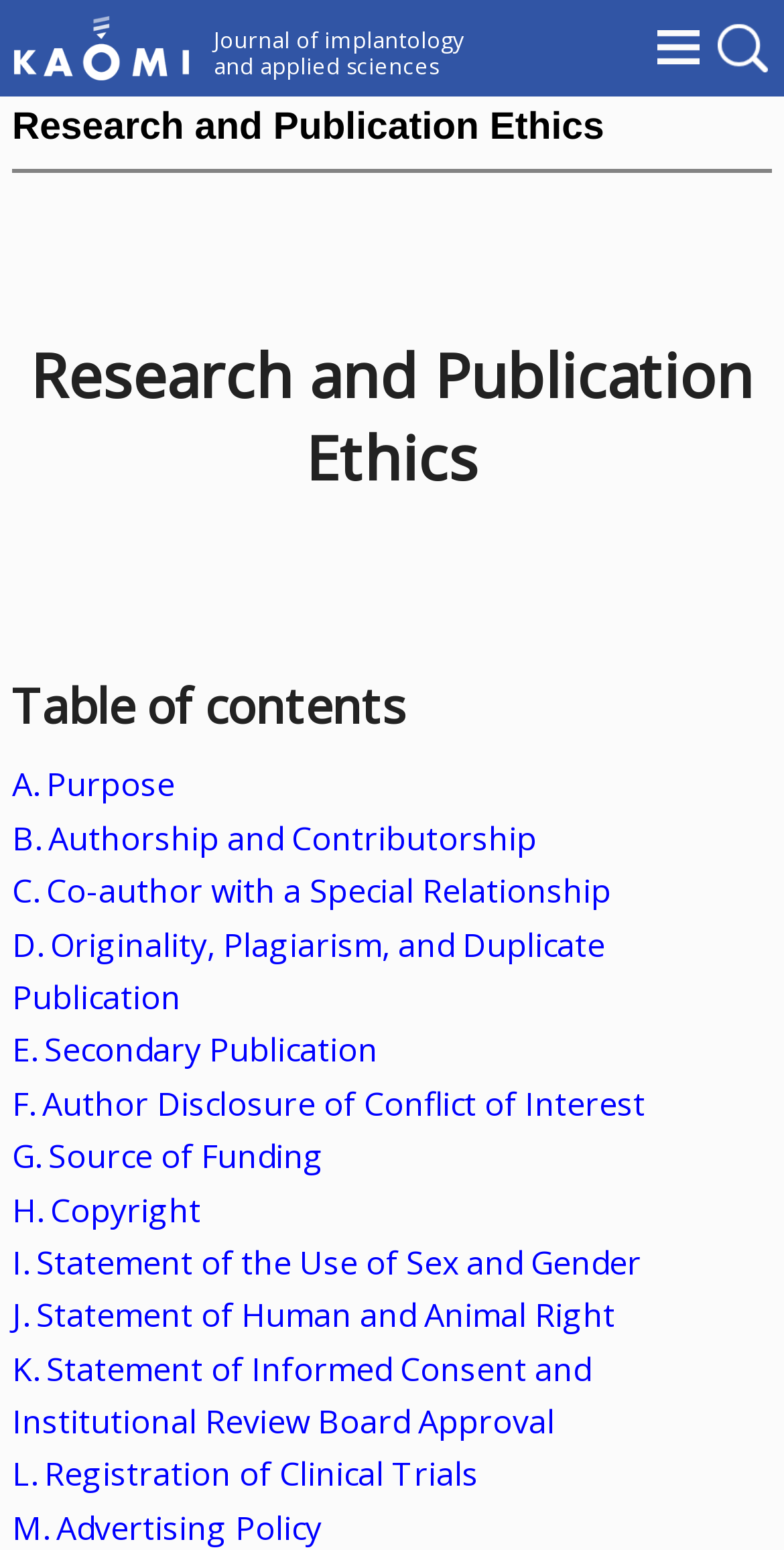Please identify the bounding box coordinates of the area that needs to be clicked to follow this instruction: "Go to Table of contents".

[0.015, 0.434, 0.985, 0.477]